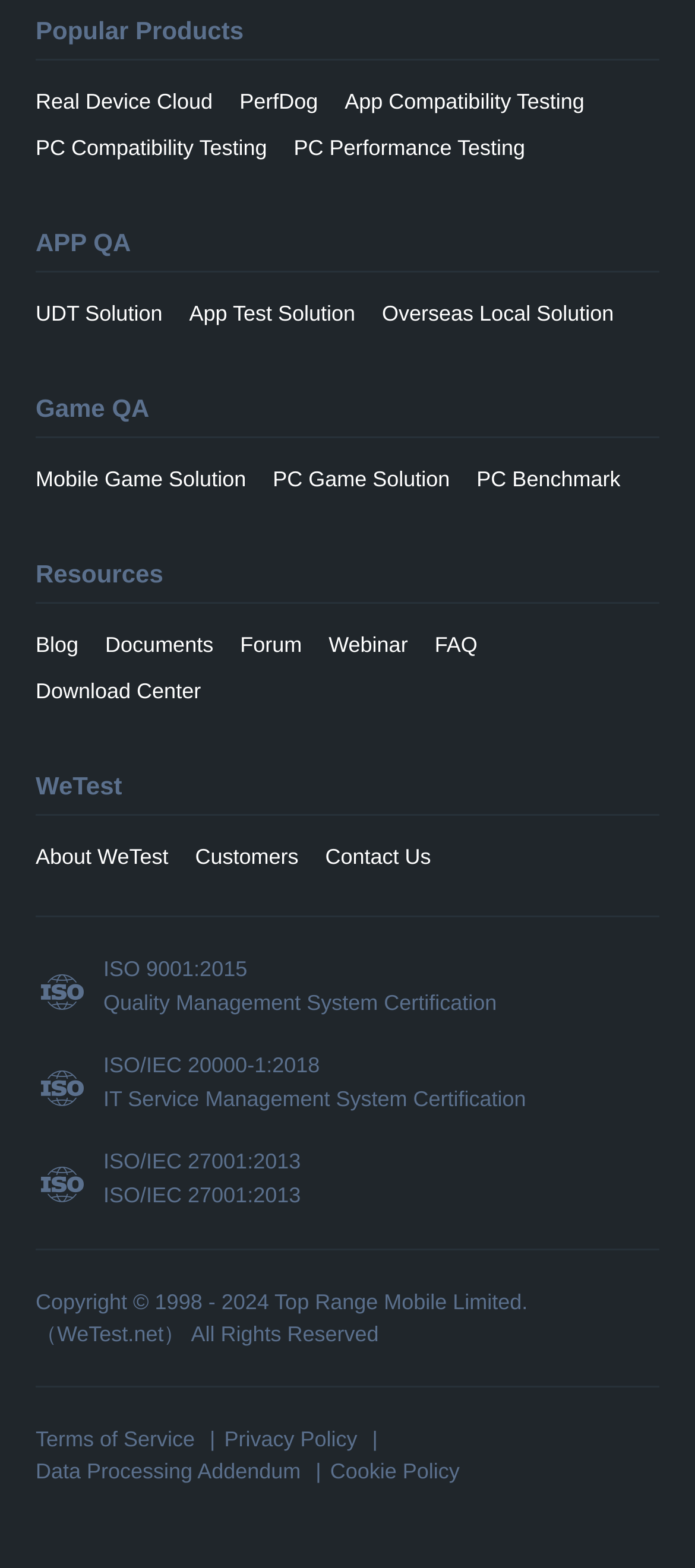How many links are there under 'Resources'? Refer to the image and provide a one-word or short phrase answer.

5